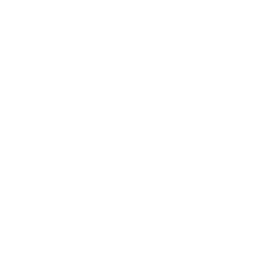Elaborate on the contents of the image in a comprehensive manner.

The image features a stylized logo of "Nafeesa Ismail – Sayacorp." The design is visually striking and reflects a professional aesthetic in alignment with the corporate identity of Sayacorp. The logo is likely associated with Nafeesa Ismail, who serves as the Head of Legal at Sayacorp. This organization specializes in various legal fields, and Nafeesa brings over 18 years of extensive legal expertise, including banking, finance, and corporate law. The logo signifies the company's commitment to high standards in legal services and emphasizes the leadership role that Nafeesa holds within the organization.